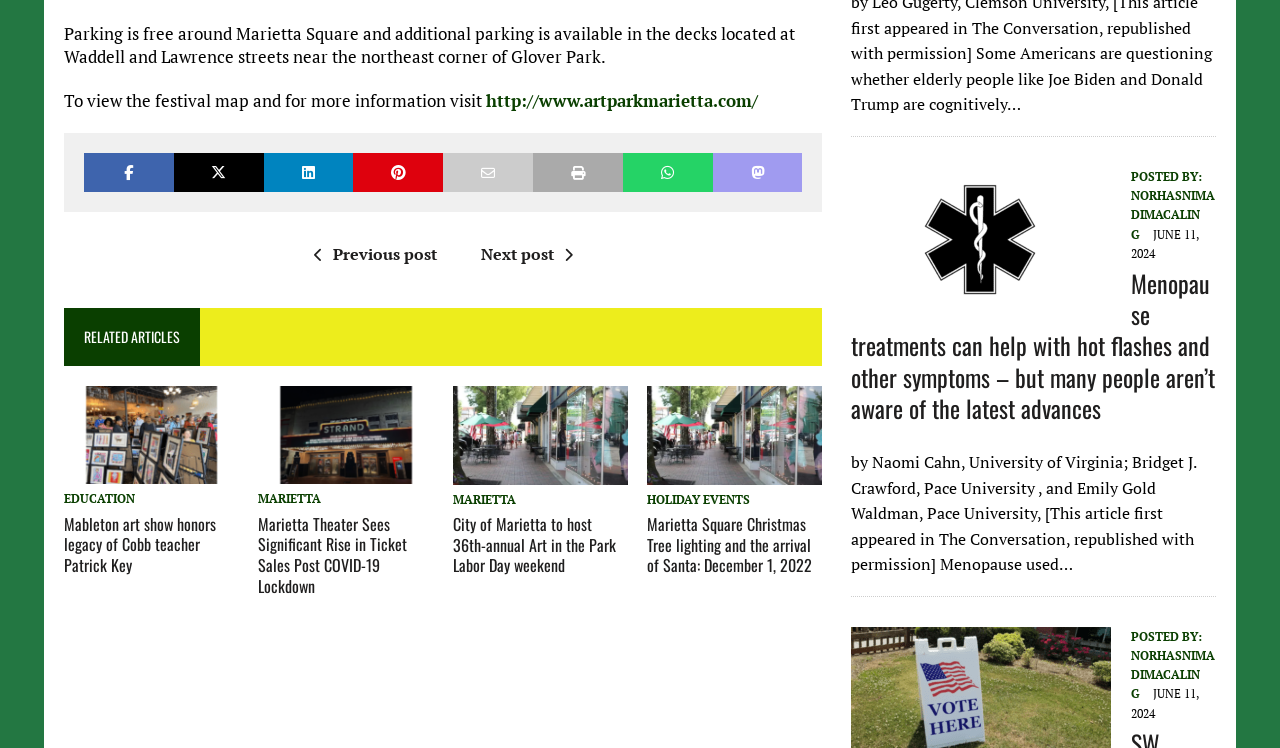Please analyze the image and provide a thorough answer to the question:
What is the name of the theater mentioned in the article?

I found an article with an image of the front of the Strand Theatre at night, so the name of the theater mentioned in the article is Strand Theatre.